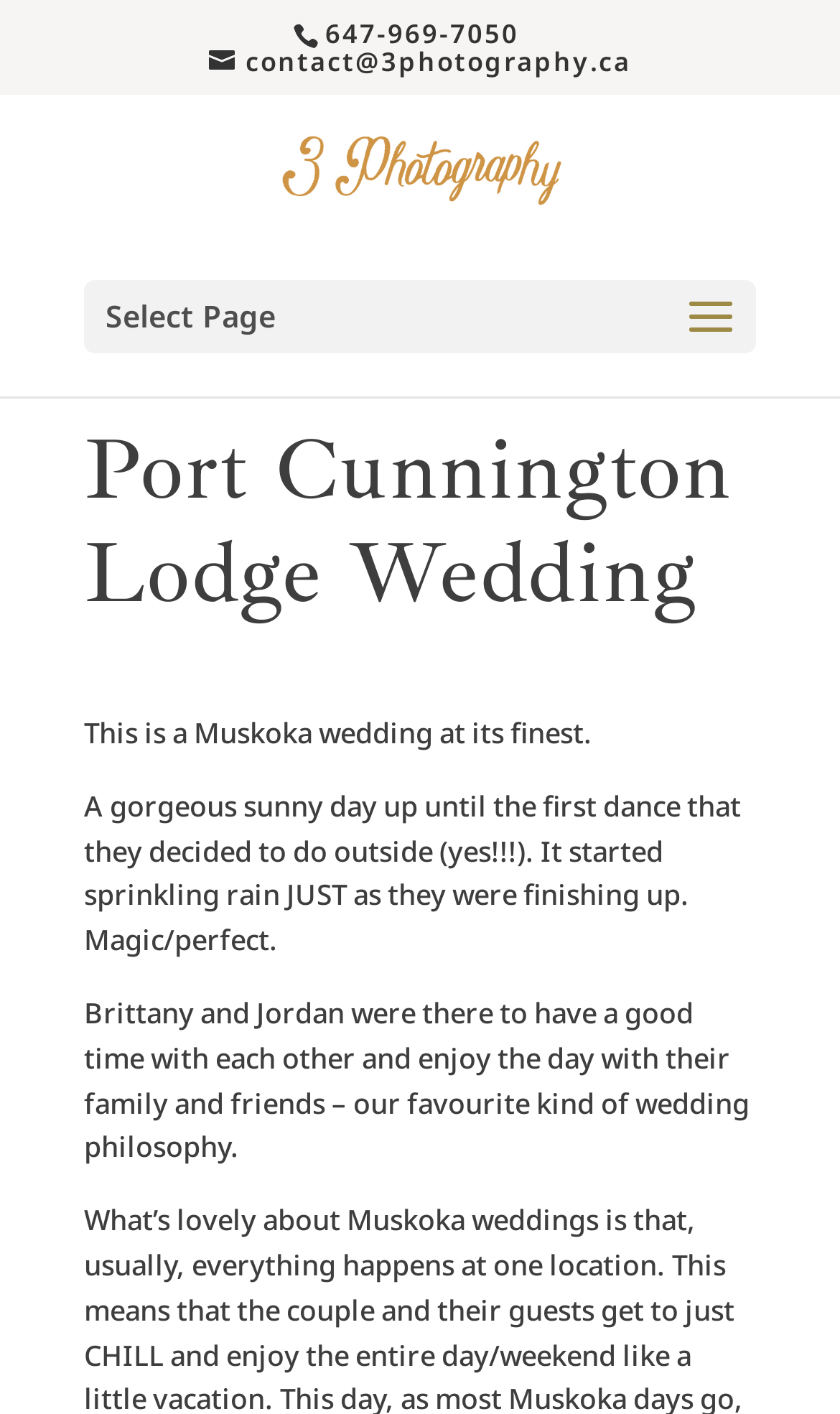Please give a succinct answer using a single word or phrase:
How many paragraphs of text are there?

3